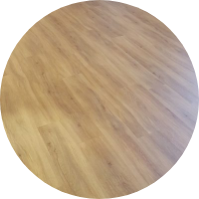Please give a short response to the question using one word or a phrase:
What is the finish of the flooring?

Natural wood